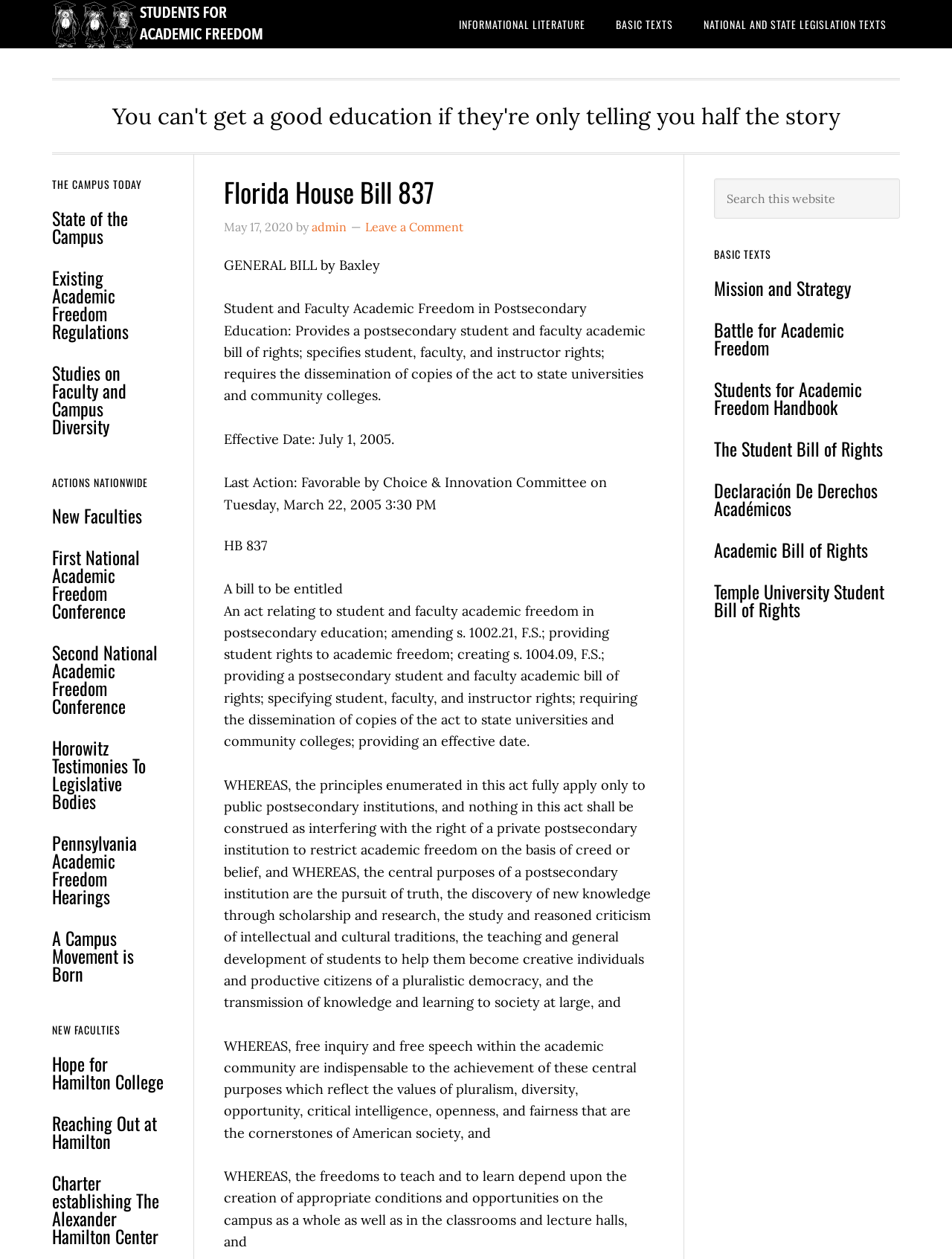Determine the bounding box coordinates of the region I should click to achieve the following instruction: "search this website". Ensure the bounding box coordinates are four float numbers between 0 and 1, i.e., [left, top, right, bottom].

[0.75, 0.142, 0.945, 0.174]